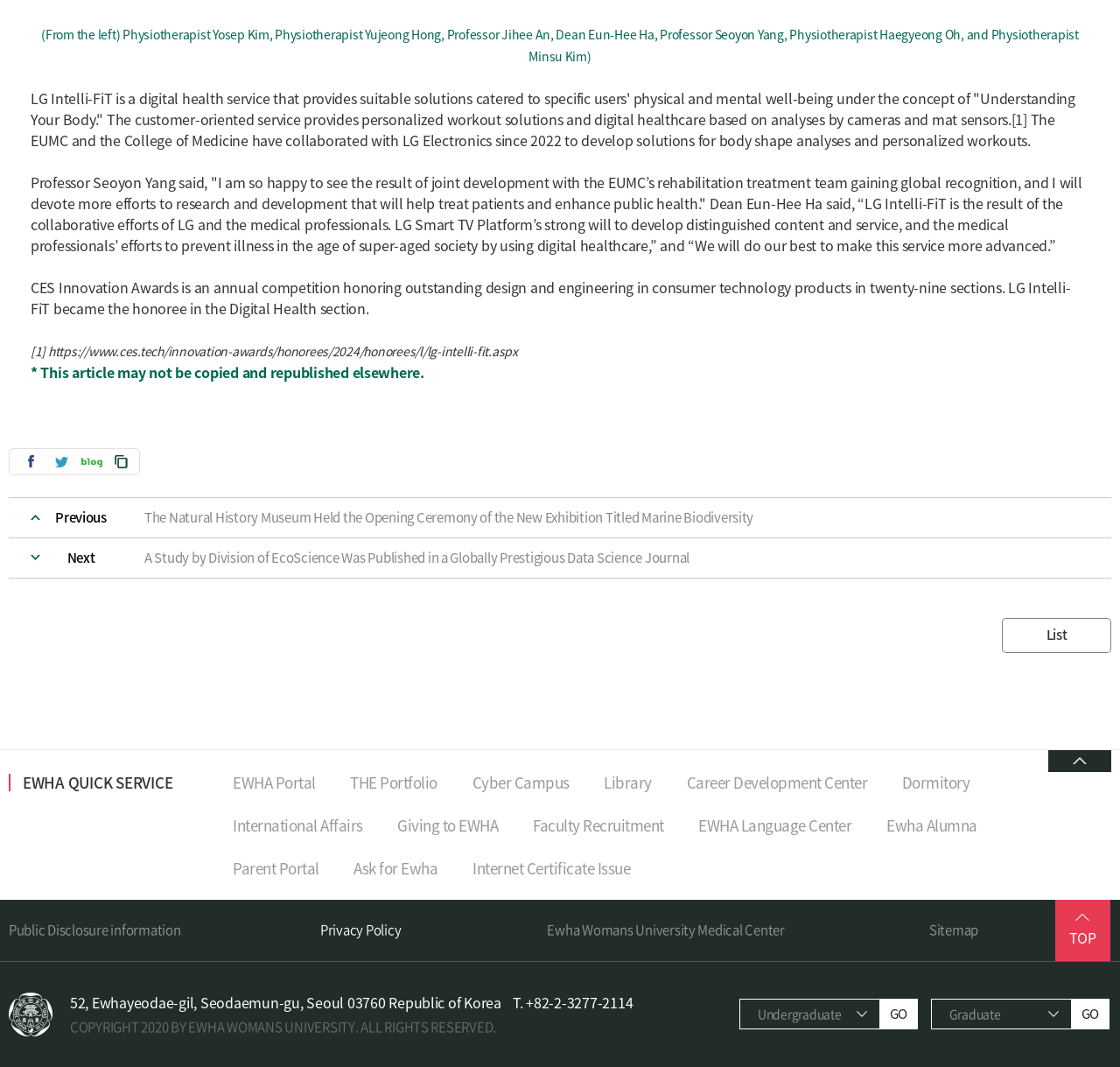Determine the bounding box coordinates of the clickable area required to perform the following instruction: "Click on 페이스북". The coordinates should be represented as four float numbers between 0 and 1: [left, top, right, bottom].

[0.018, 0.426, 0.037, 0.438]